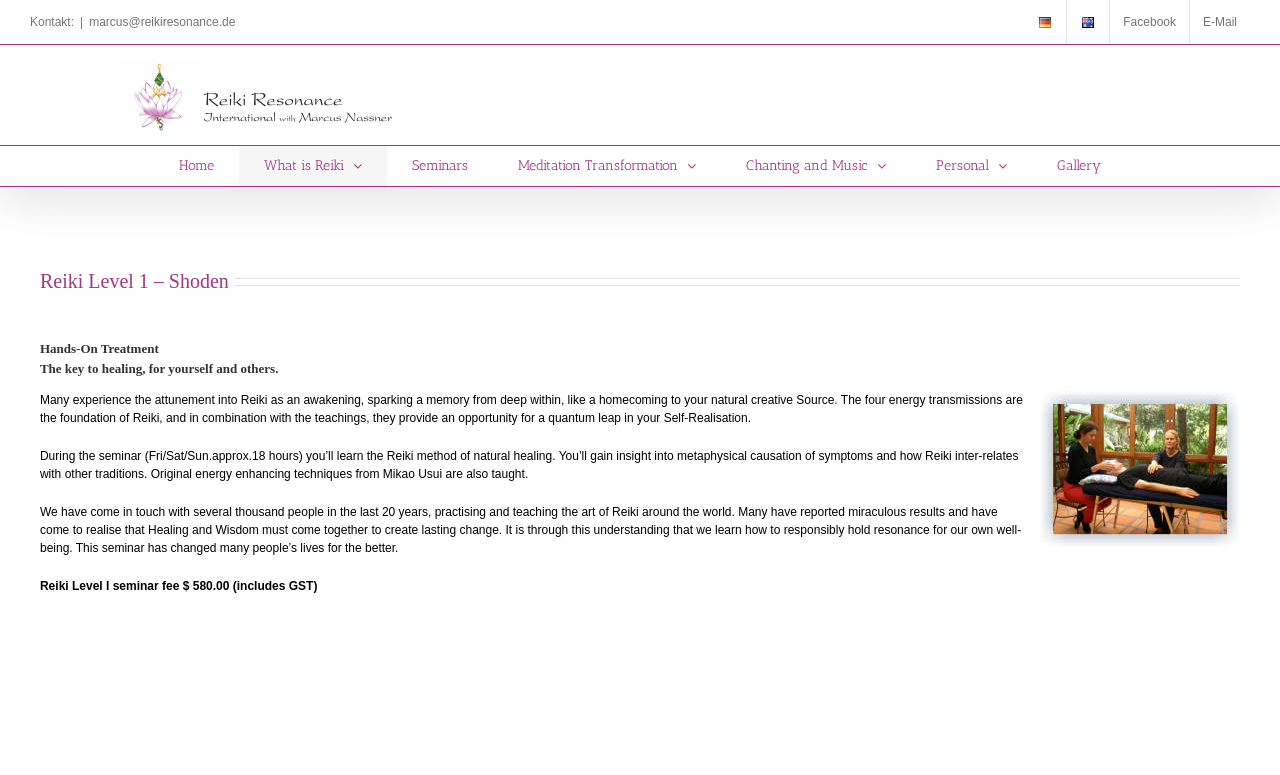Pinpoint the bounding box coordinates of the clickable element needed to complete the instruction: "Contact via email". The coordinates should be provided as four float numbers between 0 and 1: [left, top, right, bottom].

[0.07, 0.019, 0.184, 0.037]